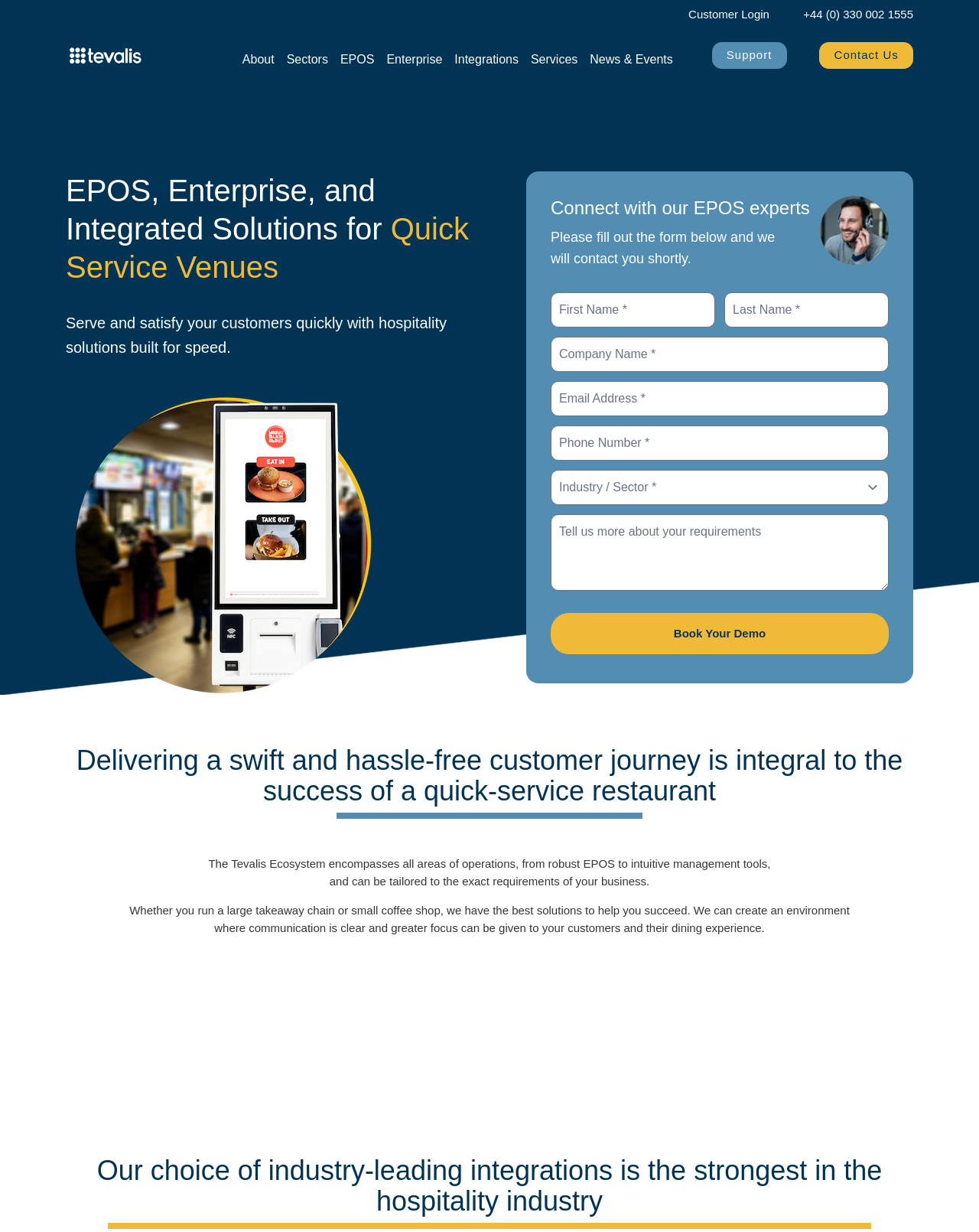Locate the bounding box coordinates of the segment that needs to be clicked to meet this instruction: "Click Support".

[0.727, 0.034, 0.804, 0.056]